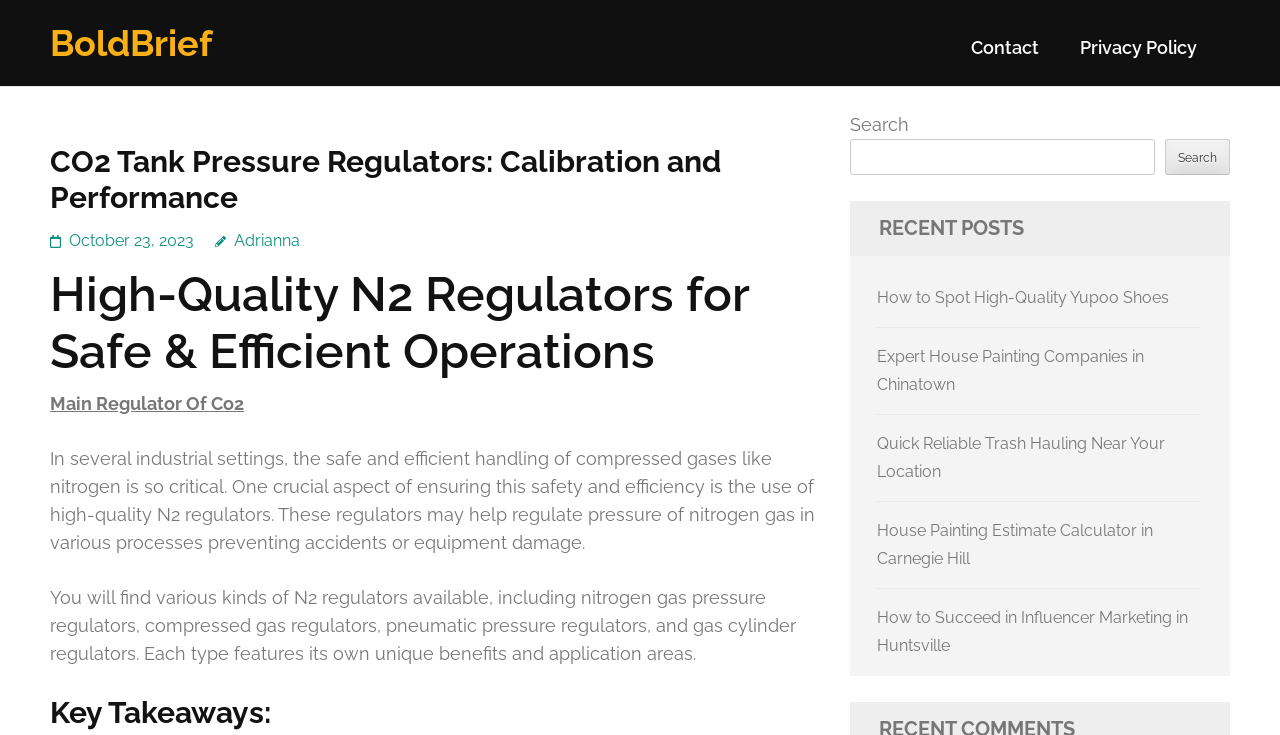Please identify the bounding box coordinates of the area I need to click to accomplish the following instruction: "Check the contact page".

[0.759, 0.05, 0.812, 0.103]